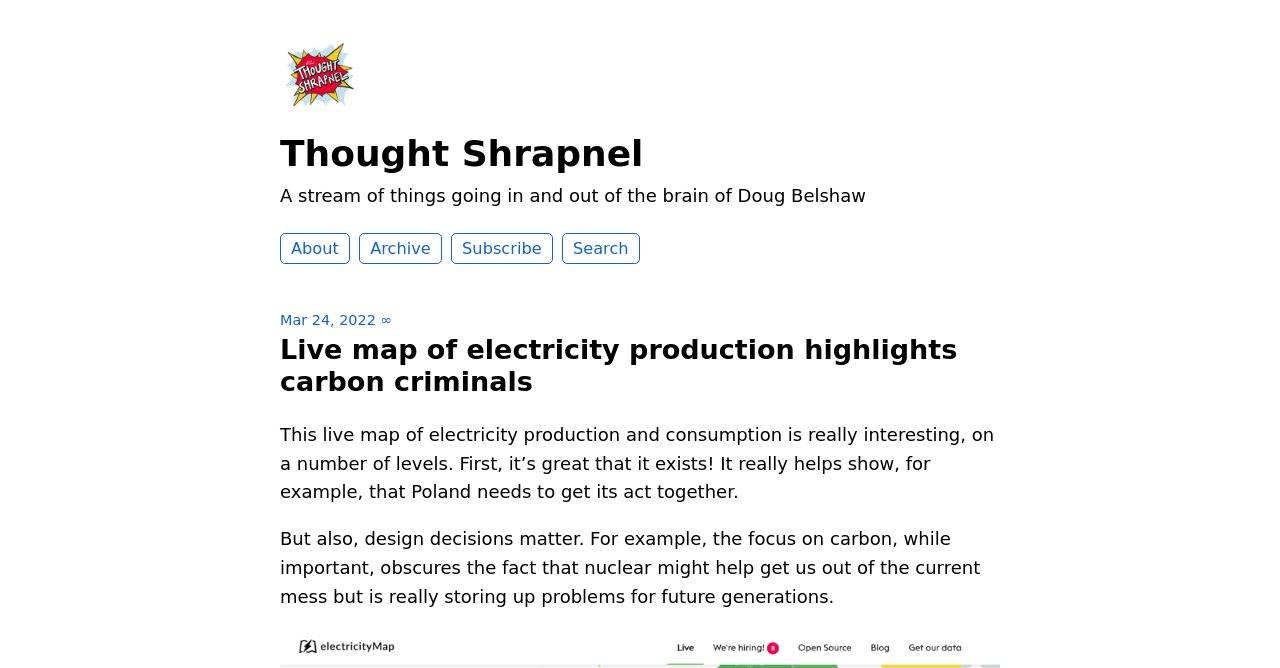Find the bounding box coordinates for the element described here: "Thought Shrapnel".

[0.219, 0.199, 0.503, 0.26]